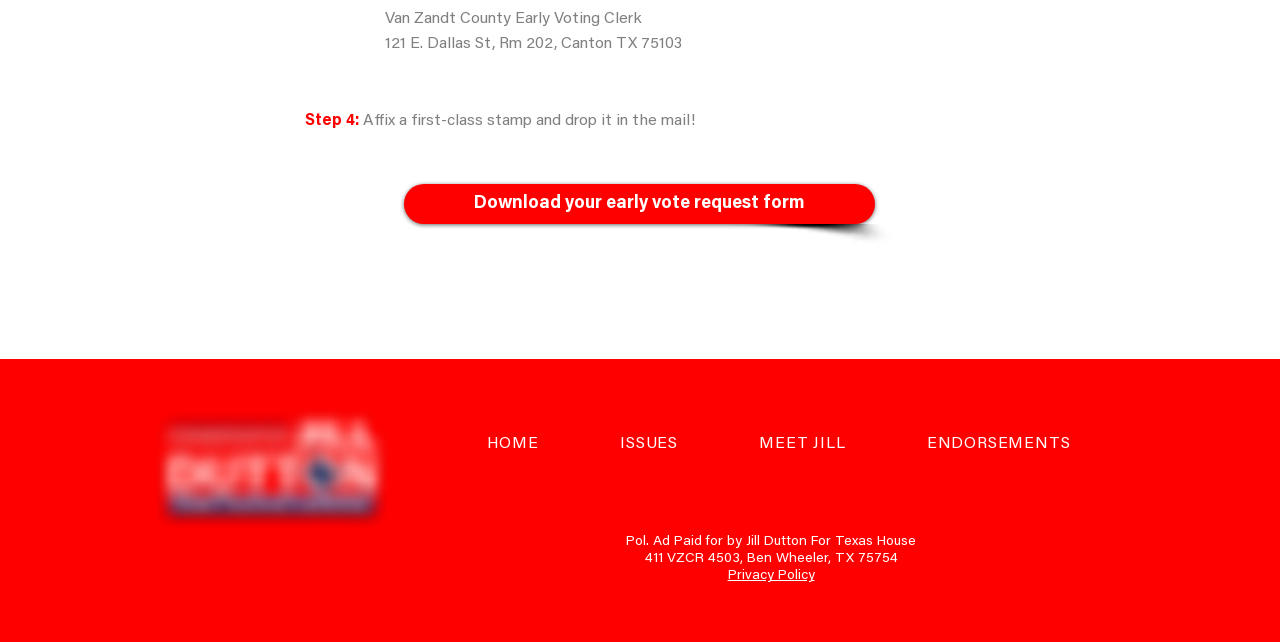Give a concise answer of one word or phrase to the question: 
What is the physical address of the campaign?

411 VZCR 4503, Ben Wheeler, TX 75754